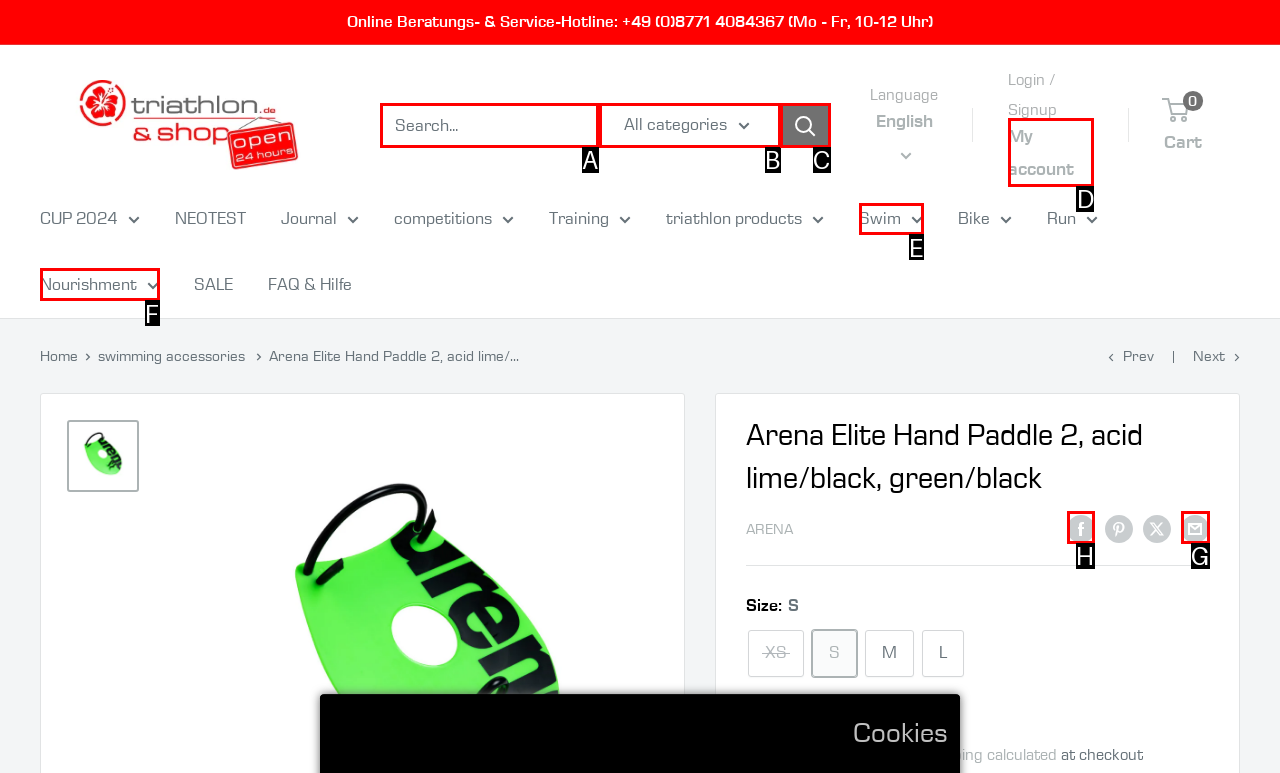Decide which UI element to click to accomplish the task: Add to Cart
Respond with the corresponding option letter.

None